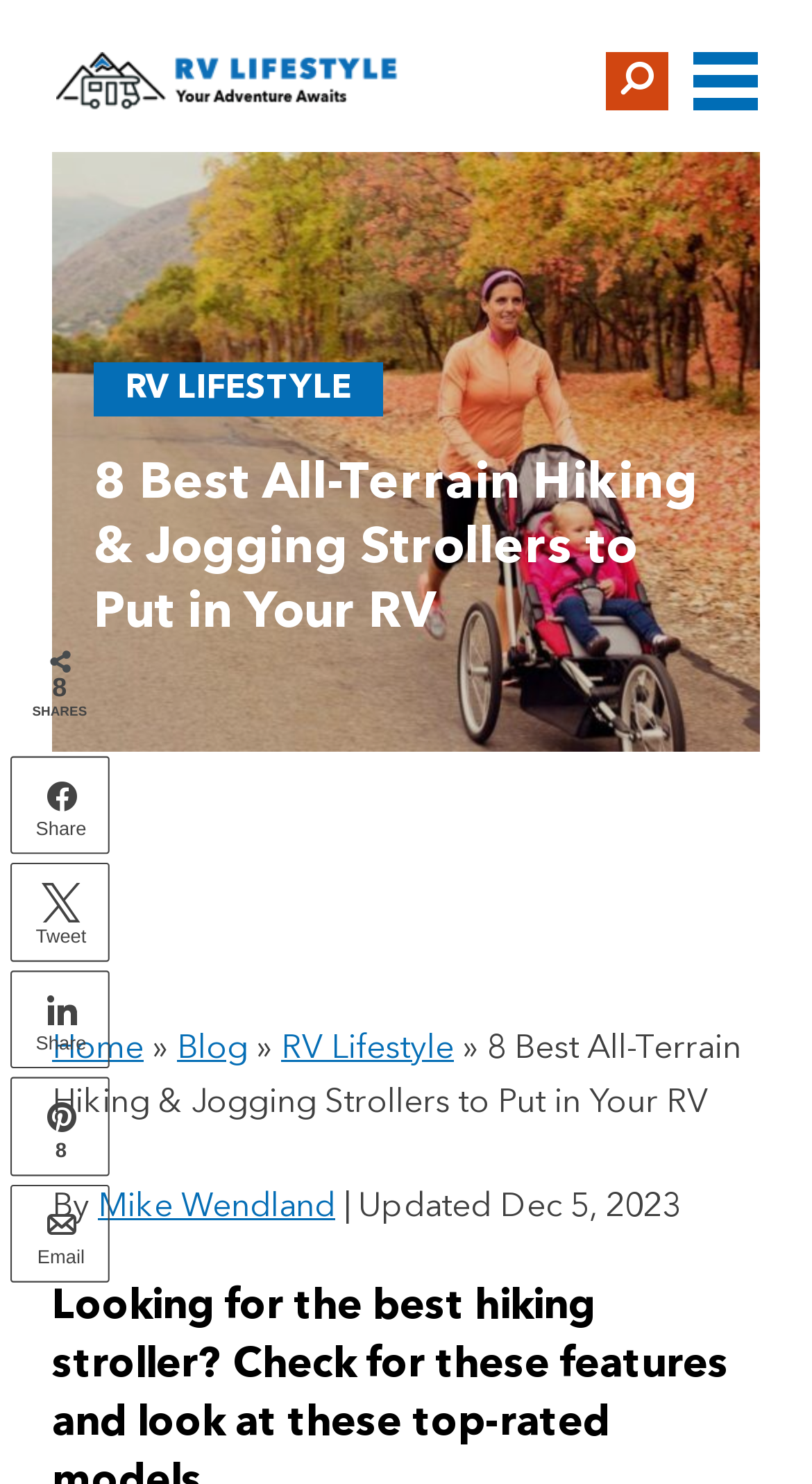Please identify the bounding box coordinates of the element's region that I should click in order to complete the following instruction: "Email this article". The bounding box coordinates consist of four float numbers between 0 and 1, i.e., [left, top, right, bottom].

[0.015, 0.799, 0.136, 0.865]